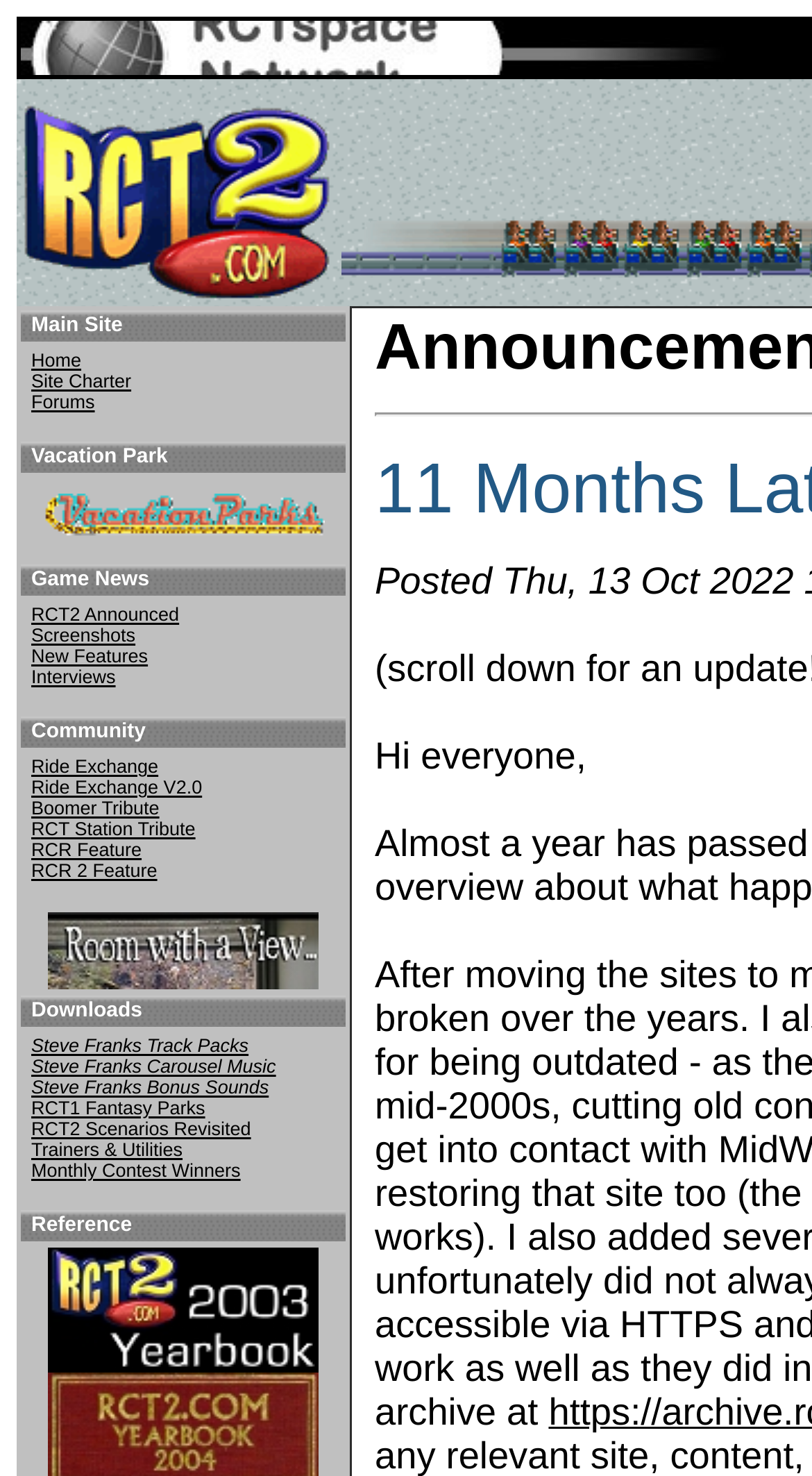Please provide the bounding box coordinates for the element that needs to be clicked to perform the following instruction: "Check Downloads". The coordinates should be given as four float numbers between 0 and 1, i.e., [left, top, right, bottom].

[0.026, 0.675, 0.426, 0.696]